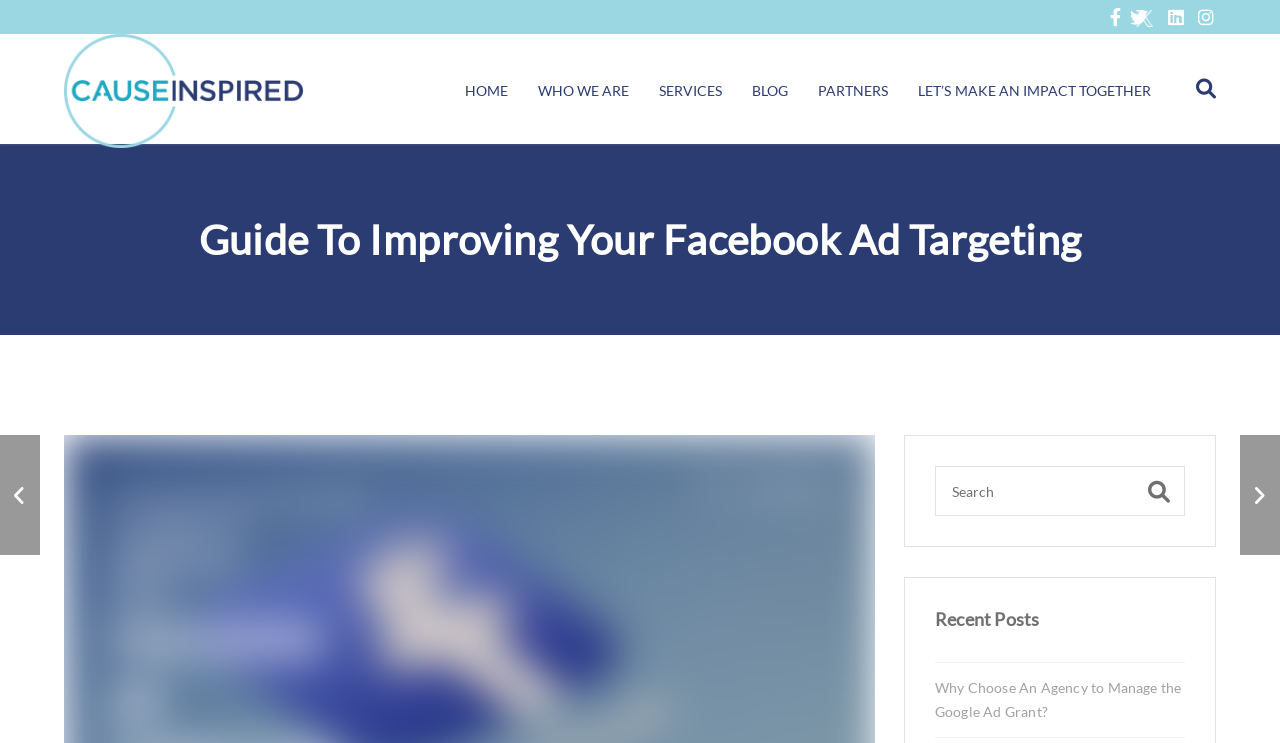Pinpoint the bounding box coordinates of the element you need to click to execute the following instruction: "view featured posts". The bounding box should be represented by four float numbers between 0 and 1, in the format [left, top, right, bottom].

None